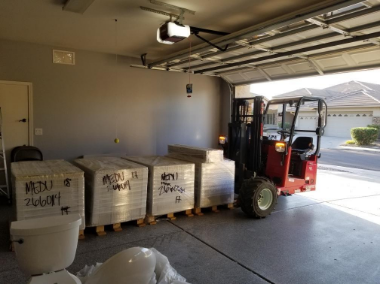Provide a comprehensive description of the image.

The image showcases a garage environment where a red all-terrain forklift is positioned beside several stacked pallets. The pallets, covered in transparent shrink wrap, contain materials that are presumably ready for transport or storage. The garage door is partially open, allowing natural light to illuminate the interior space and revealing a glimpse of the outside. The forklift, equipped to handle heavy loads, demonstrates the ease of delivery and placement of bulk materials in residential spaces—highlighting the service offered by Love 2 Haul. This setup illustrates the company's commitment to providing efficient delivery solutions for residential customers, ensuring that products are placed conveniently and safely.